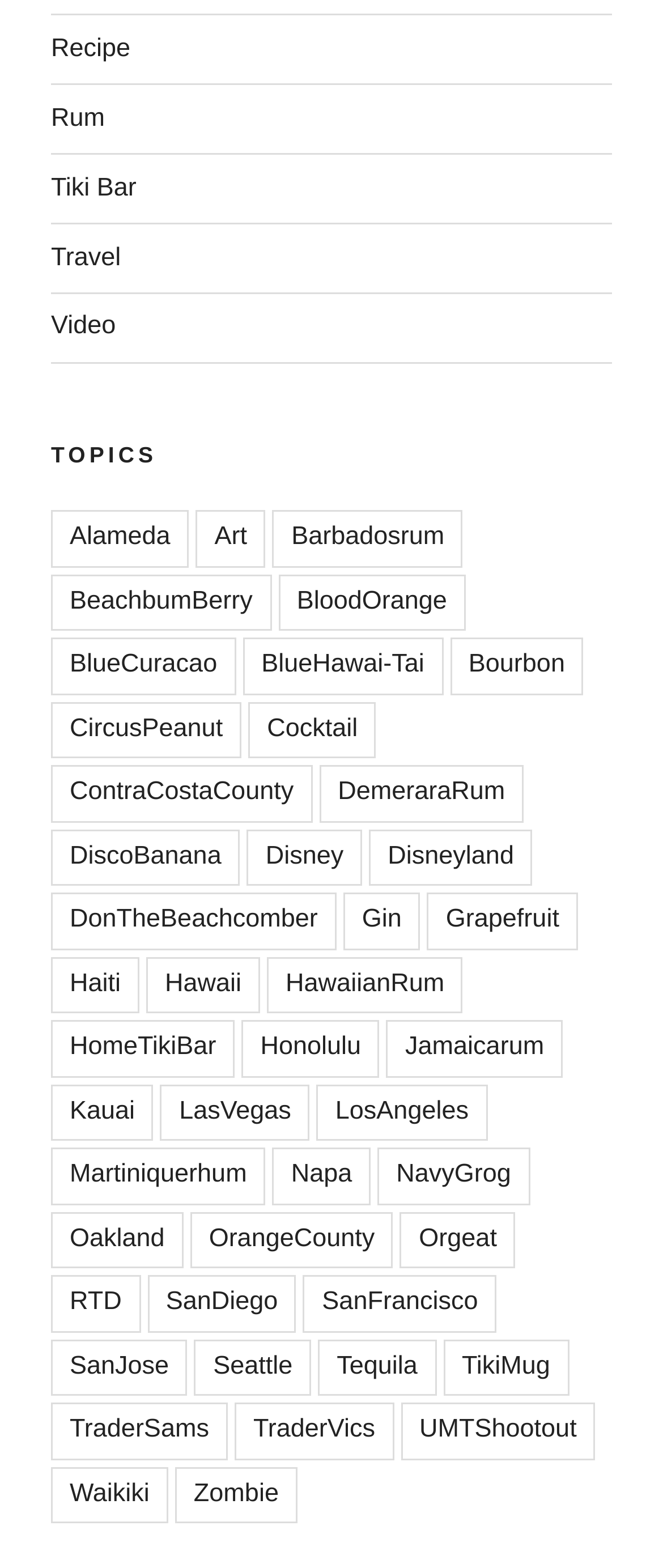Please find the bounding box for the UI component described as follows: "Tiki Bar".

[0.077, 0.11, 0.206, 0.129]